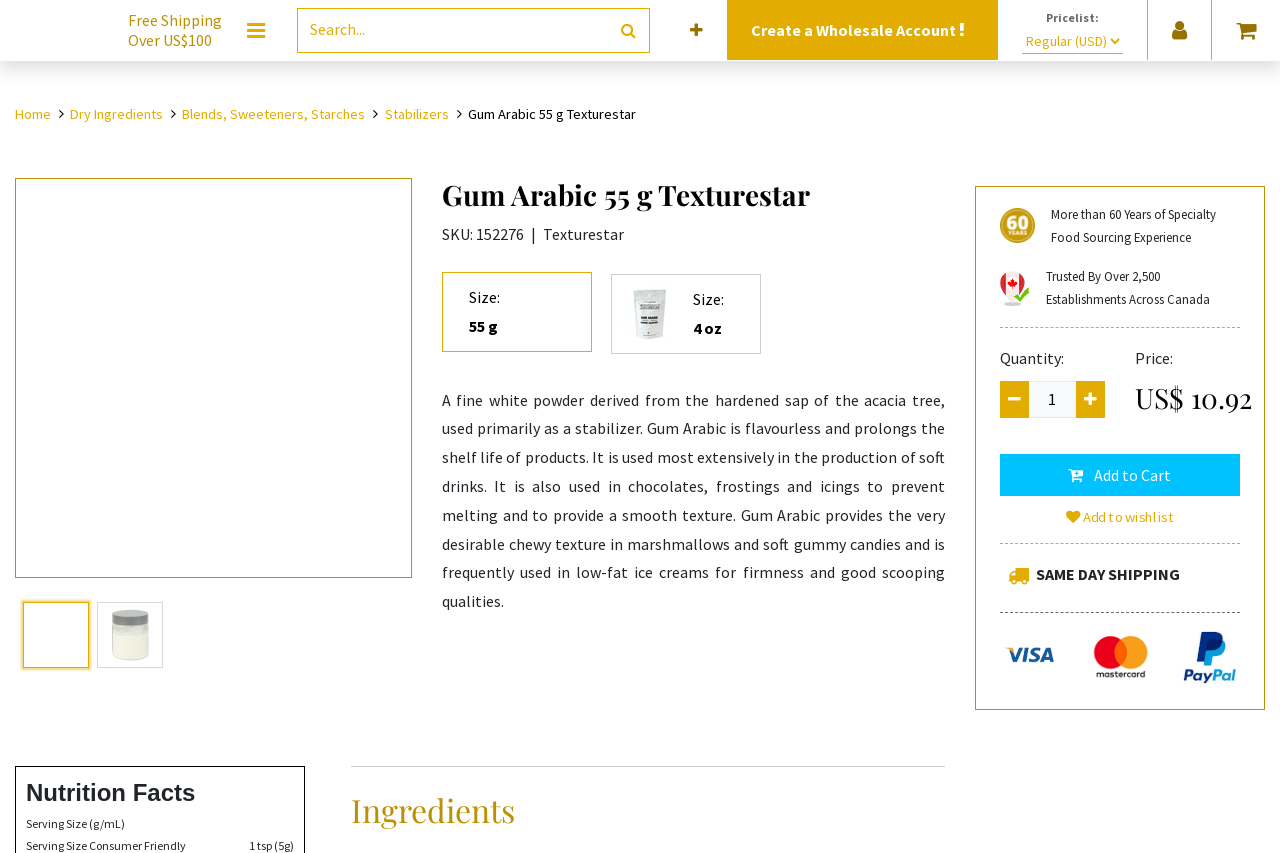Find the bounding box coordinates of the element I should click to carry out the following instruction: "Search for products".

[0.232, 0.009, 0.508, 0.062]